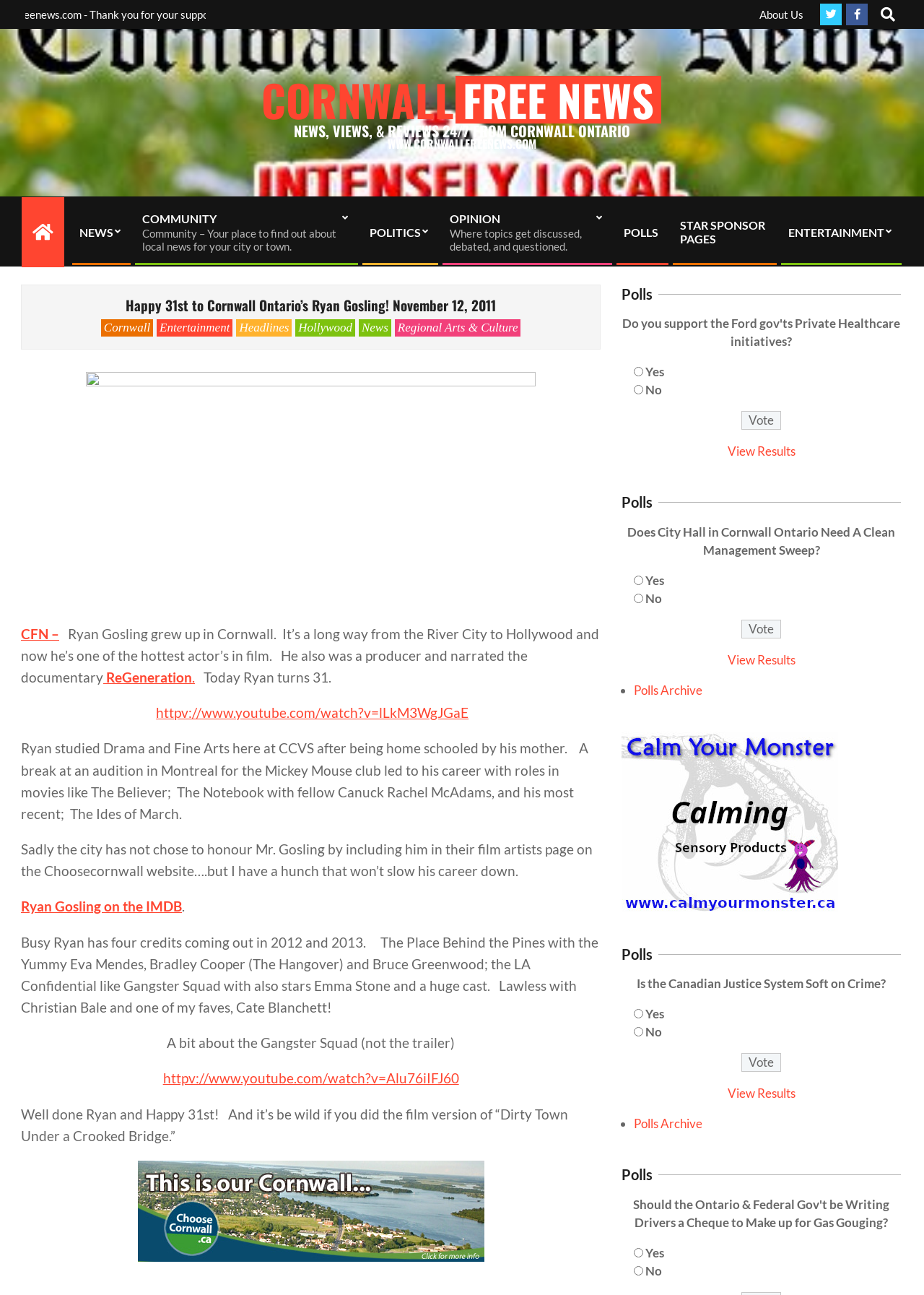Using the details from the image, please elaborate on the following question: How many polls are available on this webpage?

The webpage has four polls, each with a question and two options to vote, and a 'View Results' link to see the current poll results.